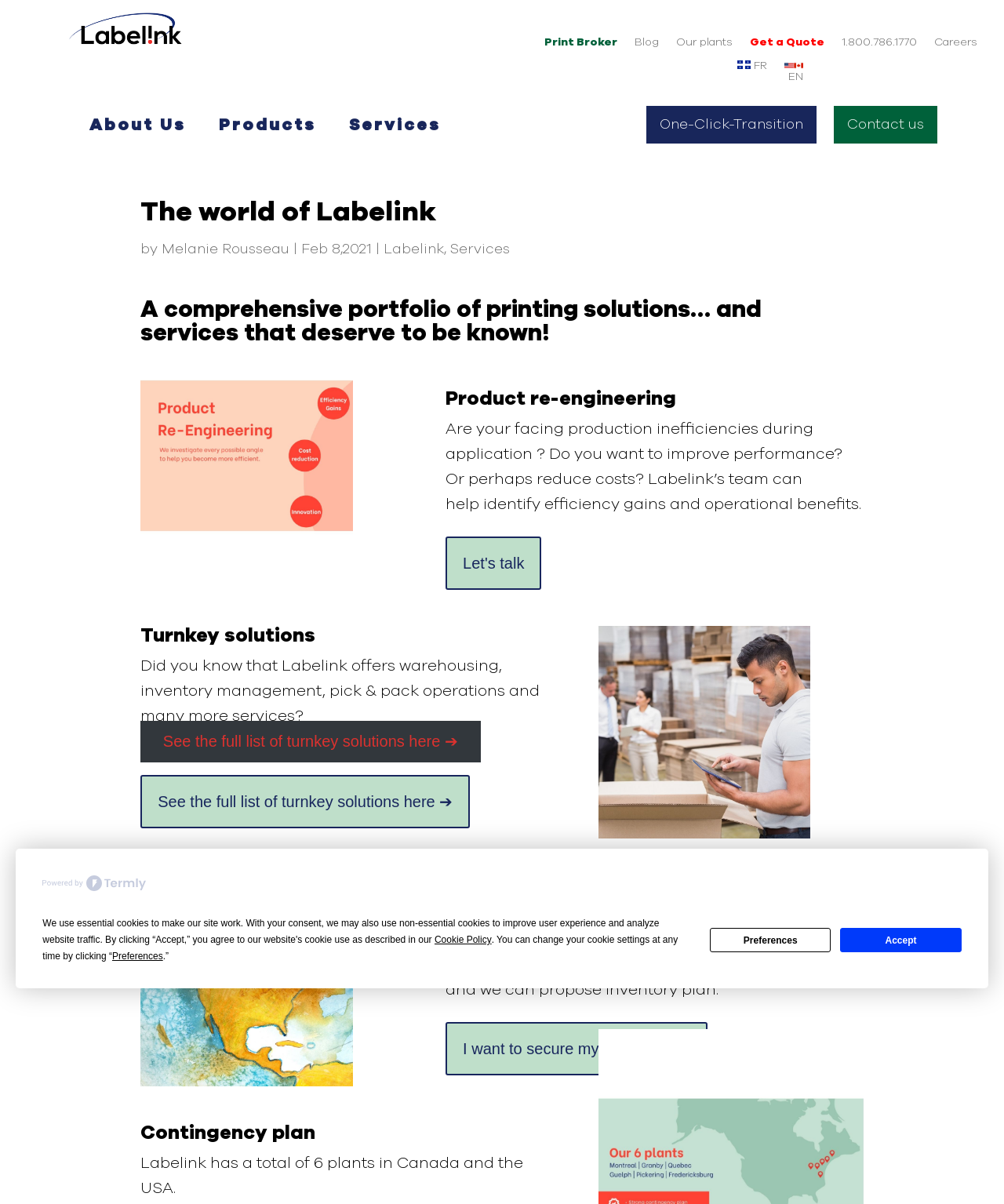Please determine the bounding box coordinates of the section I need to click to accomplish this instruction: "Search the database".

None